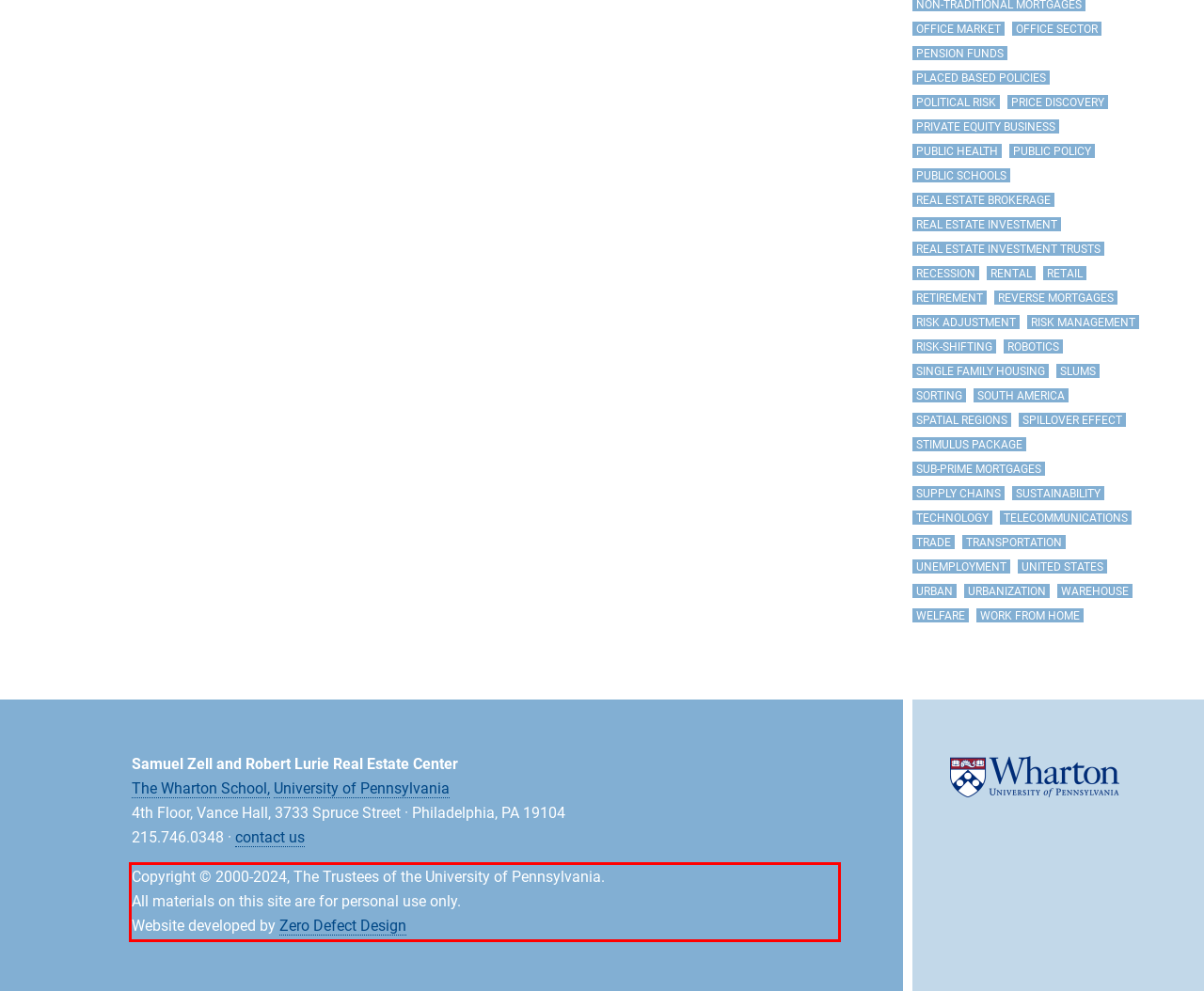You have a screenshot of a webpage where a UI element is enclosed in a red rectangle. Perform OCR to capture the text inside this red rectangle.

Copyright © 2000-2024, The Trustees of the University of Pennsylvania. All materials on this site are for personal use only. Website developed by Zero Defect Design